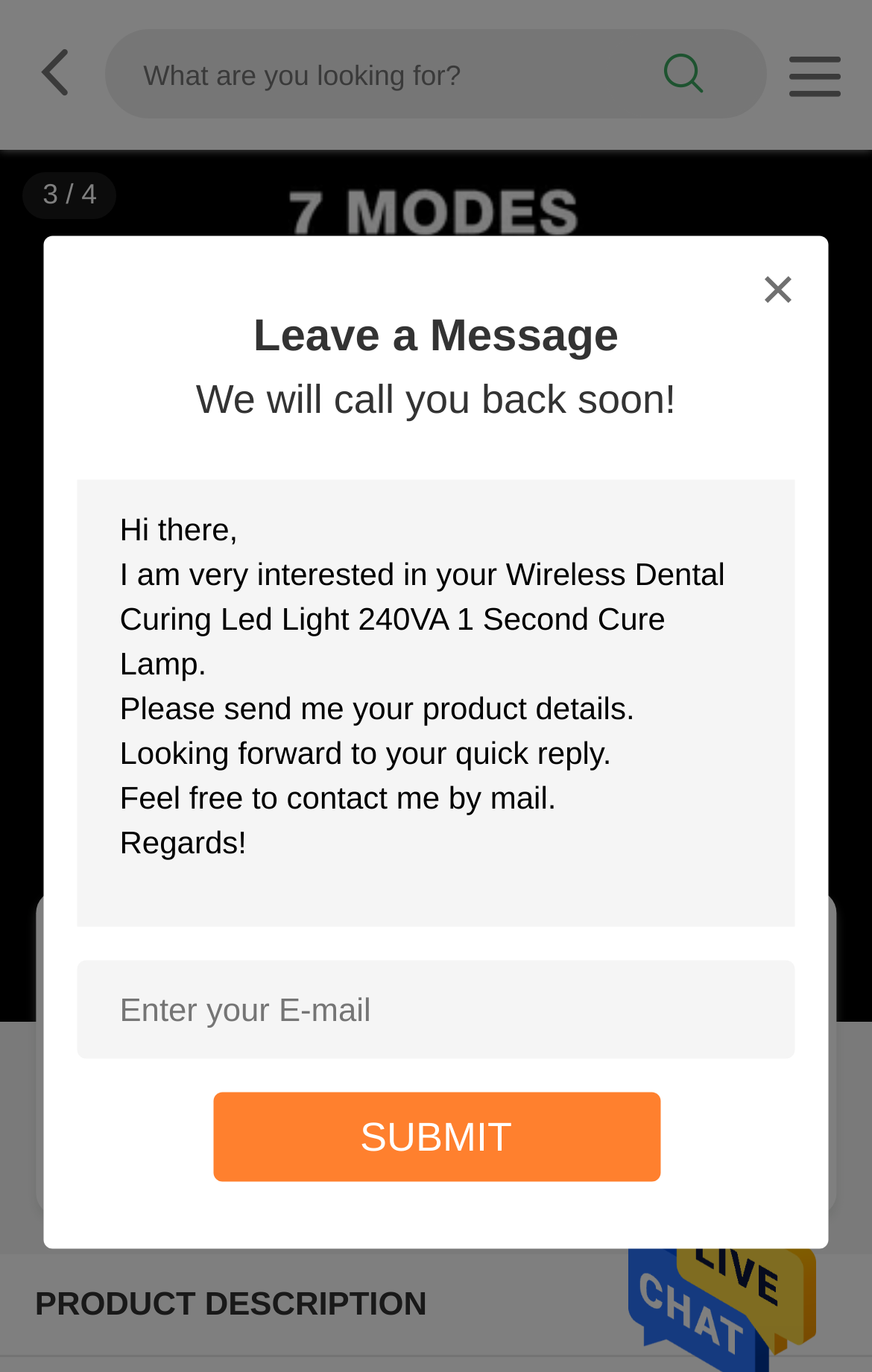Provide the bounding box coordinates for the UI element described in this sentence: "search". The coordinates should be four float values between 0 and 1, i.e., [left, top, right, bottom].

[0.694, 0.024, 0.876, 0.085]